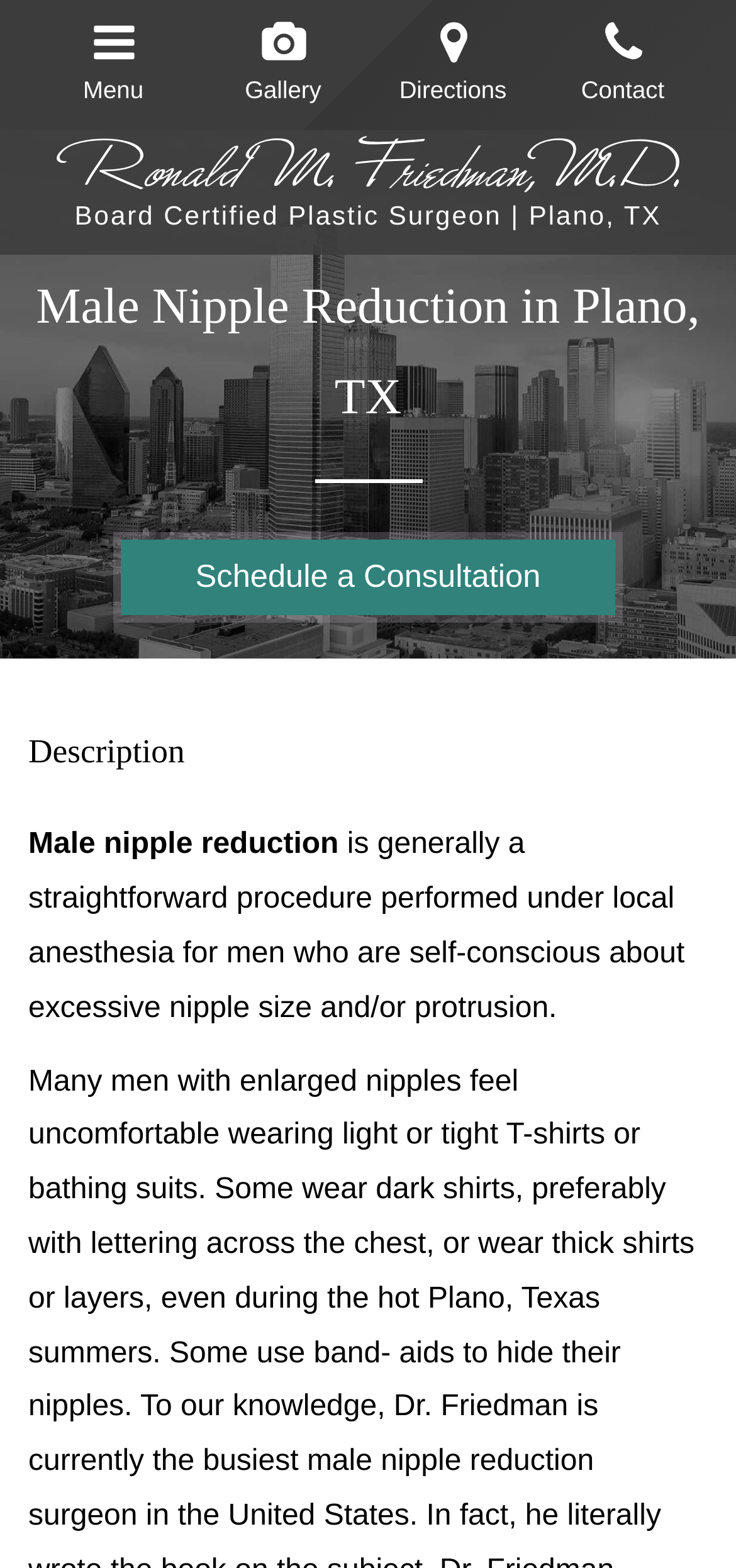Offer a comprehensive description of the webpage’s content and structure.

The webpage is about male nipple reduction, a cosmetic procedure for men who are self-conscious about their nipple size or protrusion. At the top, there is a navigation menu with links to "SKIP TO CONTENT", "Open Menu", "View the Gallery", "Get Directions", and "Call Us", each accompanied by a small icon. Below the navigation menu, there is a header section with the title "Male Nipple Reduction in Plano, TX | Ronald Friedman, M.D." and a subtitle "Board Certified Plastic Surgeon | Plano, TX".

The main content area is divided into two sections. The first section has a heading "Male Nipple Reduction in Plano, TX" and a horizontal separator line below it. Below the separator line, there is a call-to-action link "Schedule a Consultation". The second section has a heading "Description" and a paragraph of text that explains the male nipple reduction procedure, stating that it is a straightforward procedure performed under local anesthesia for men who are self-conscious about their nipple size or protrusion.

On the top-right corner, there is a "Contact" label with a link to the contact information. Overall, the webpage has a simple and clean layout, with a focus on providing information about the male nipple reduction procedure and encouraging visitors to schedule a consultation.